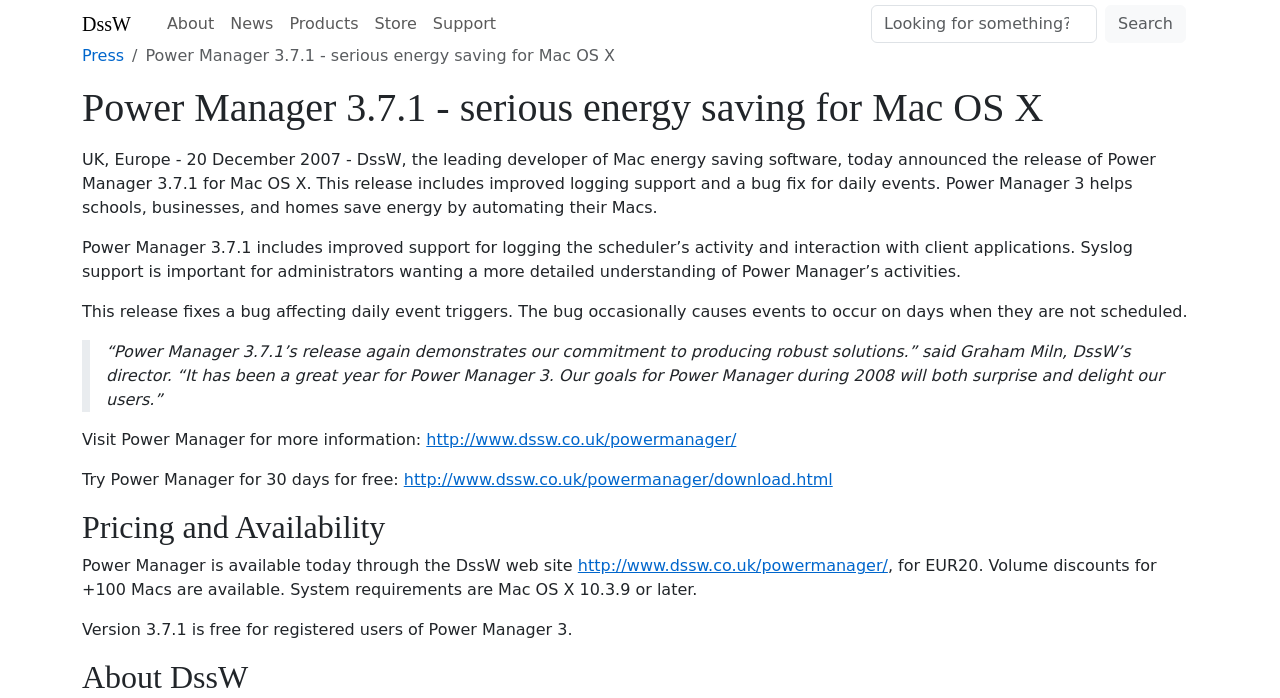Create an elaborate caption that covers all aspects of the webpage.

The webpage is about Power Manager 3.7.1, a Mac energy-saving software developed by DssW. At the top, there are seven links: "DssW", "About", "News", "Products", "Store", "Support", and a search bar with a search button. Below the links, there is a navigation breadcrumb.

The main content of the webpage is divided into sections. The first section has a heading "Power Manager 3.7.1 - serious energy saving for Mac OS X" and a paragraph of text describing the release of Power Manager 3.7.1, including its features and bug fixes.

The next section has two paragraphs of text, one describing the improved logging support and the other explaining the bug fix for daily events. Following this, there is a blockquote with a quote from Graham Miln, DssW's director, discussing the release of Power Manager 3.7.1.

Below the blockquote, there are two links: one to visit Power Manager for more information and another to try Power Manager for 30 days for free. The next section has a heading "Pricing and Availability" and describes the availability of Power Manager through the DssW web site, including pricing and system requirements. Finally, there is a section with a heading "About DssW" at the bottom of the page.